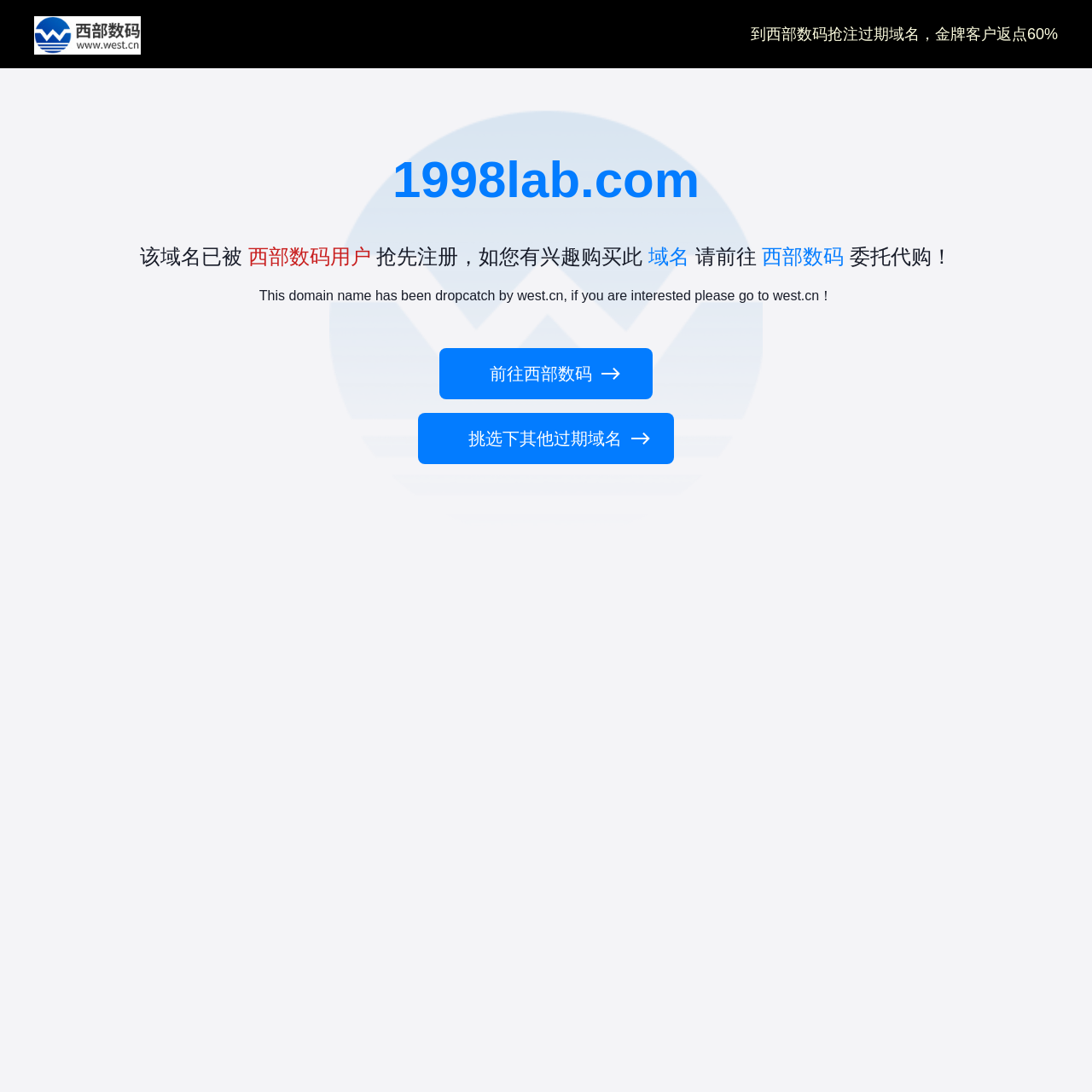Please provide a detailed answer to the question below based on the screenshot: 
What is the alternative action if interested in the domain name?

If someone is interested in the domain name '1998lab.com', they can go to west.cn, which is mentioned in the text '如您有兴趣请前往西部数码'.